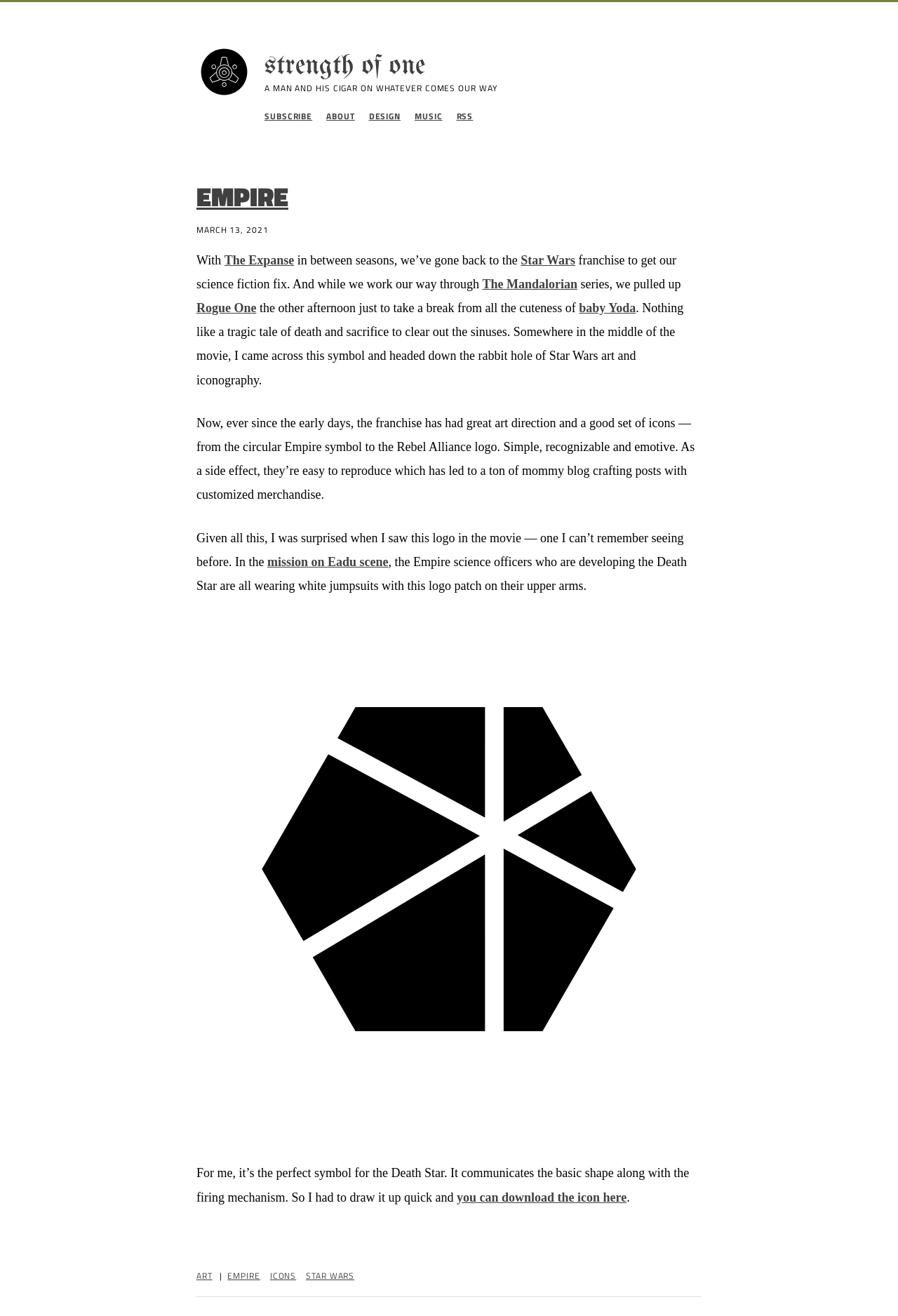Pinpoint the bounding box coordinates of the element to be clicked to execute the instruction: "Download the 'Star Wars' icon".

[0.509, 0.904, 0.698, 0.915]